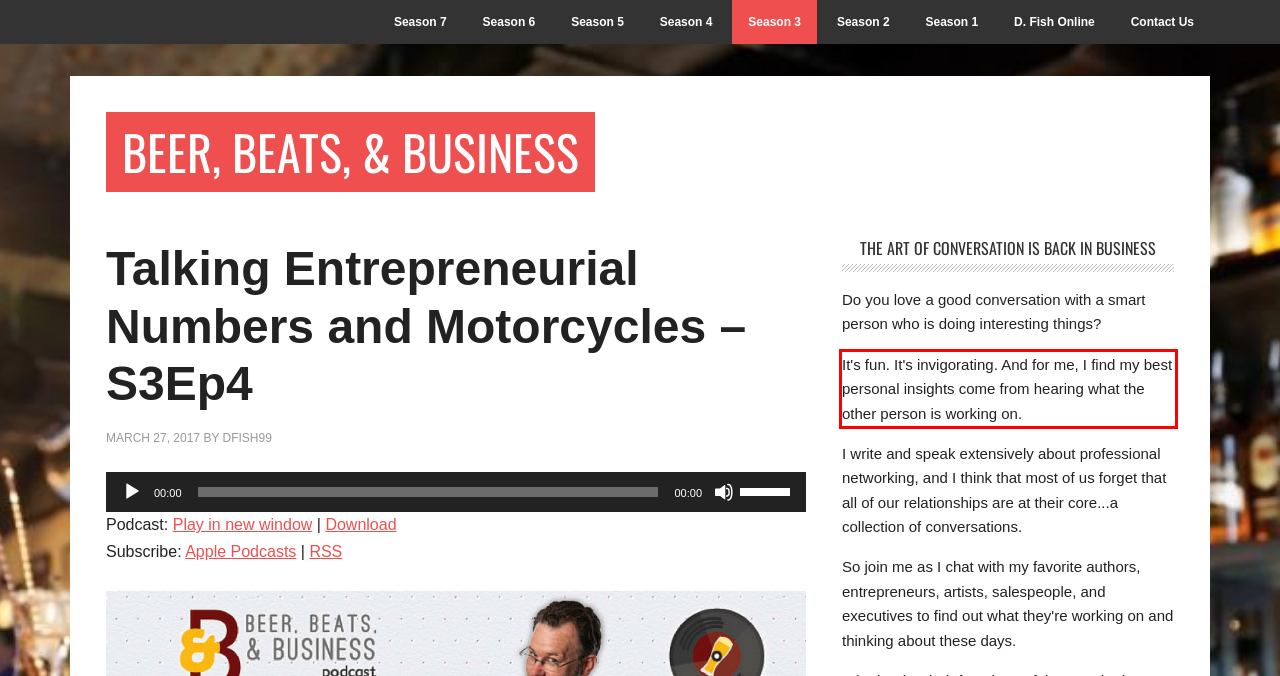Identify and extract the text within the red rectangle in the screenshot of the webpage.

It's fun. It's invigorating. And for me, I find my best personal insights come from hearing what the other person is working on.